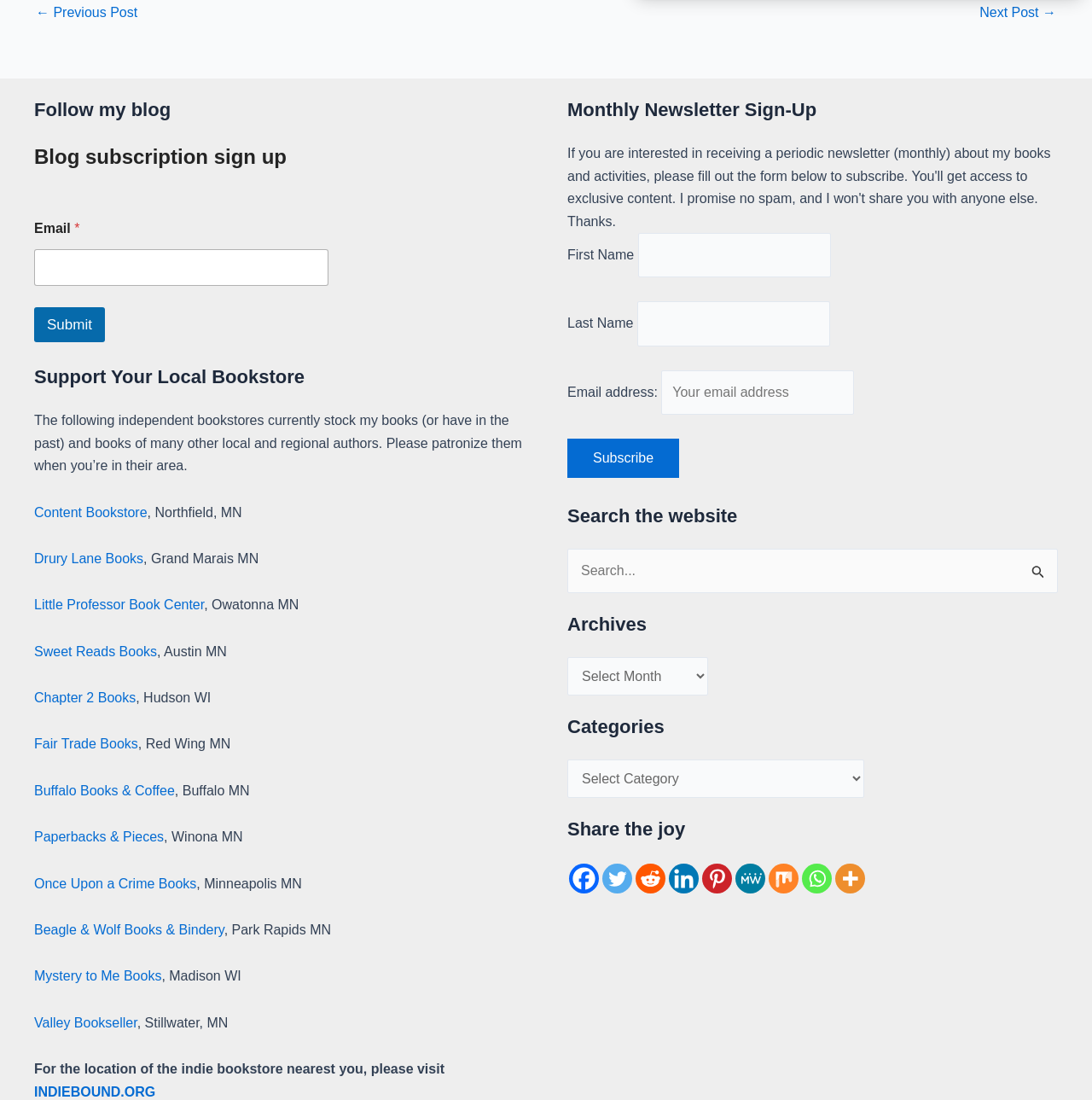What is the purpose of the 'Follow my blog' section?
Using the image, provide a concise answer in one word or a short phrase.

Blog subscription